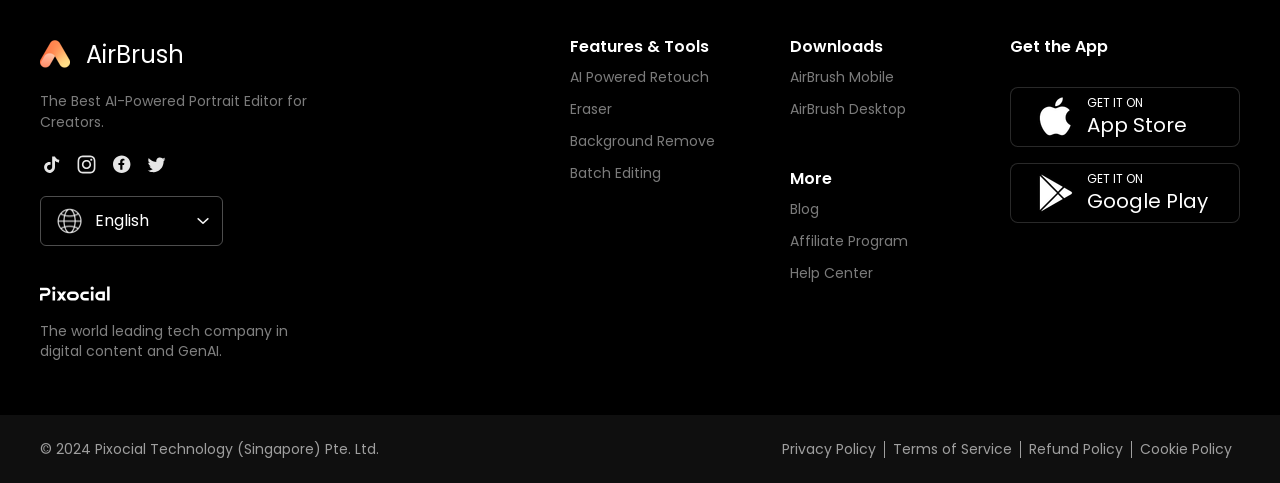Give the bounding box coordinates for the element described by: "Refund Policy".

[0.798, 0.912, 0.884, 0.947]